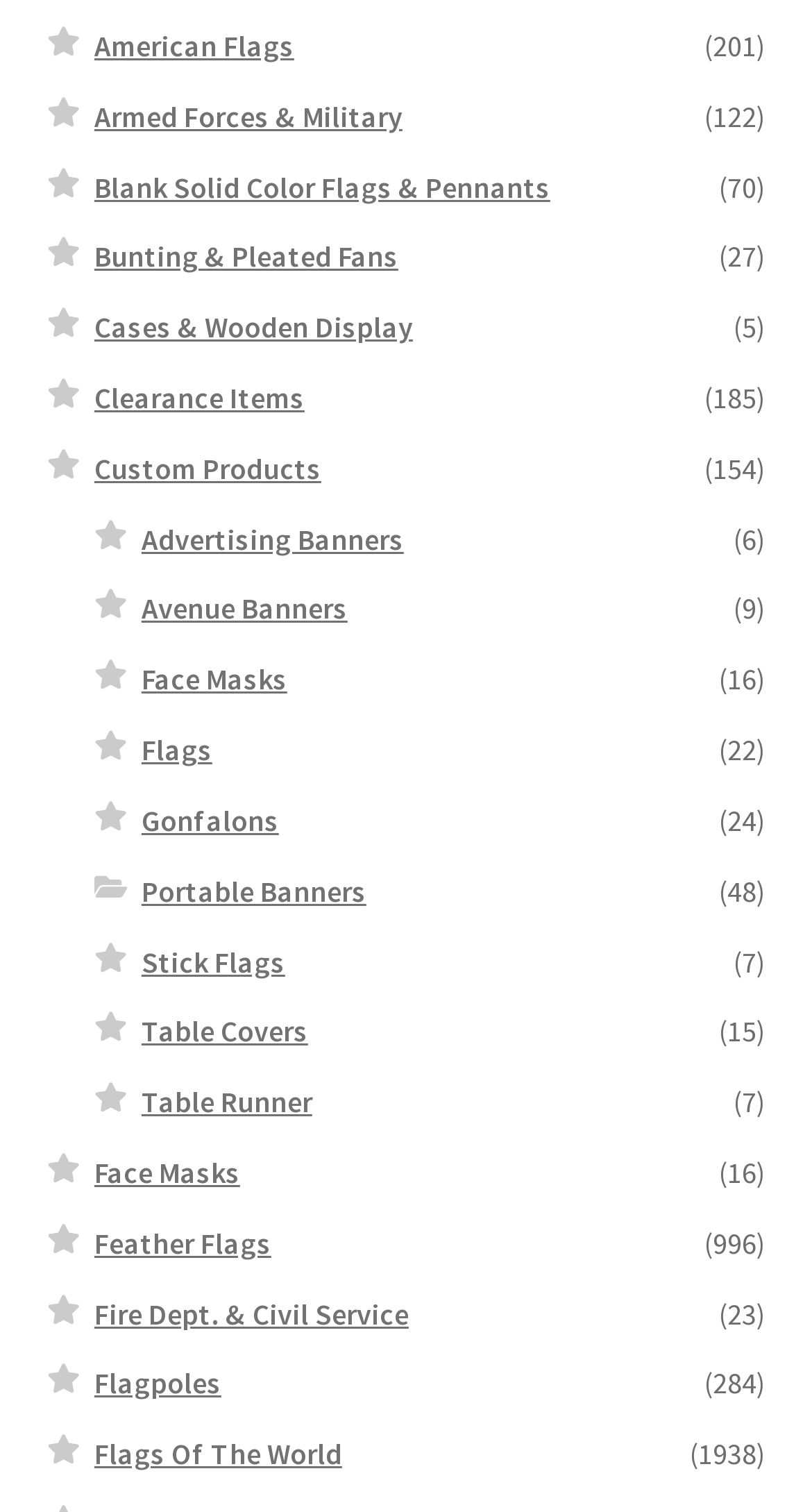Determine the bounding box coordinates for the element that should be clicked to follow this instruction: "View Clearance Items". The coordinates should be given as four float numbers between 0 and 1, in the format [left, top, right, bottom].

[0.116, 0.251, 0.375, 0.275]